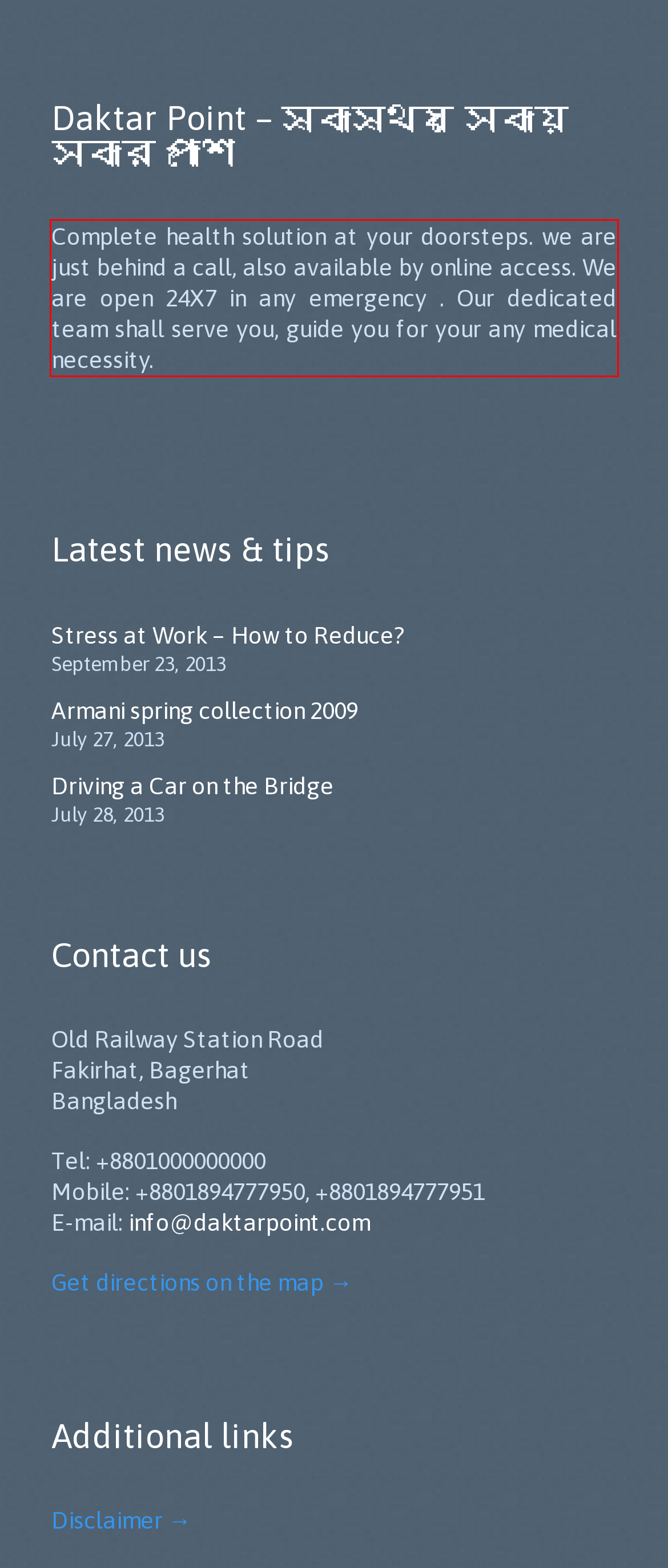Examine the webpage screenshot and use OCR to obtain the text inside the red bounding box.

Complete health solution at your doorsteps. we are just behind a call, also available by online access. We are open 24X7 in any emergency . Our dedicated team shall serve you, guide you for your any medical necessity.